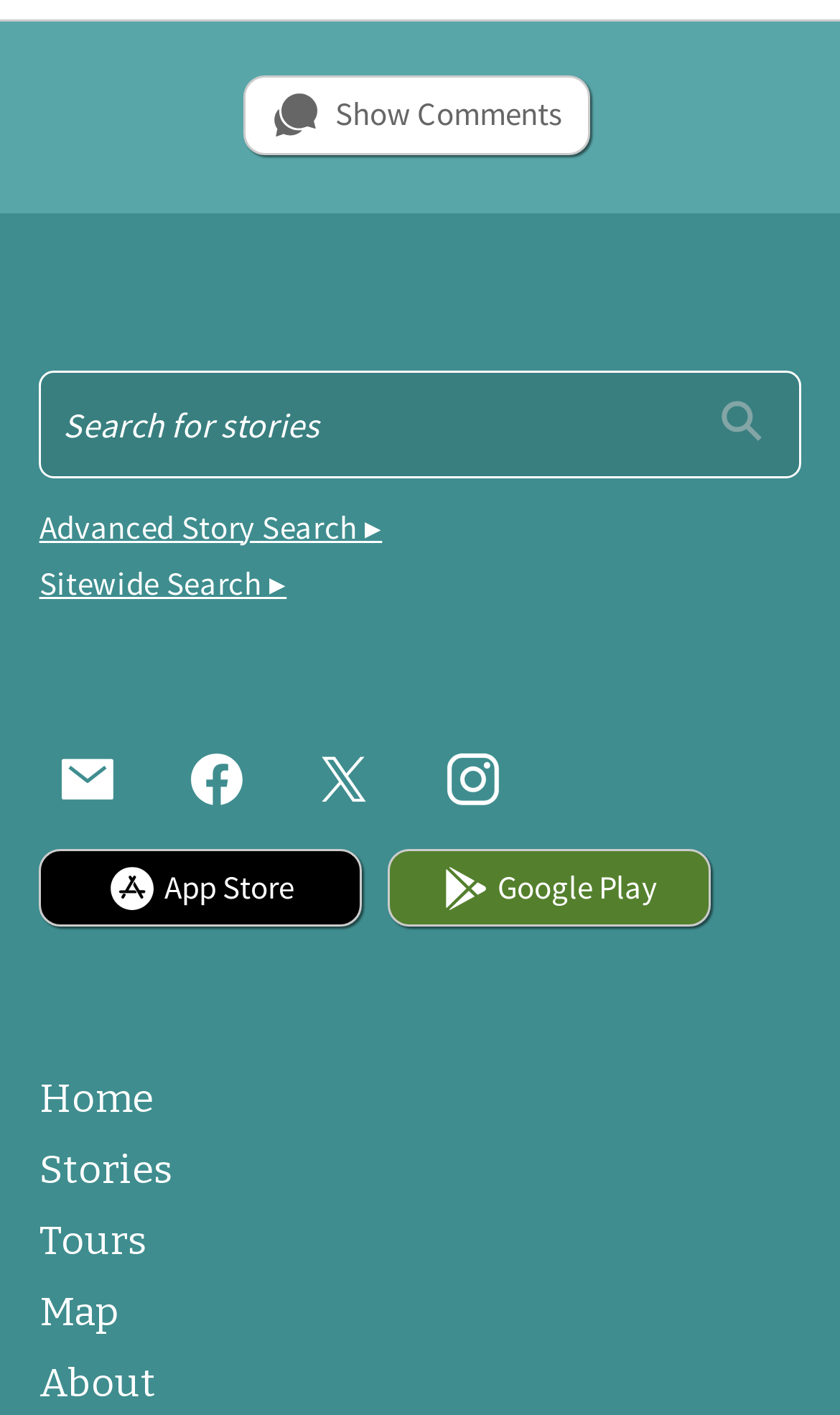Identify the bounding box coordinates of the clickable section necessary to follow the following instruction: "Show comments". The coordinates should be presented as four float numbers from 0 to 1, i.e., [left, top, right, bottom].

[0.29, 0.053, 0.702, 0.109]